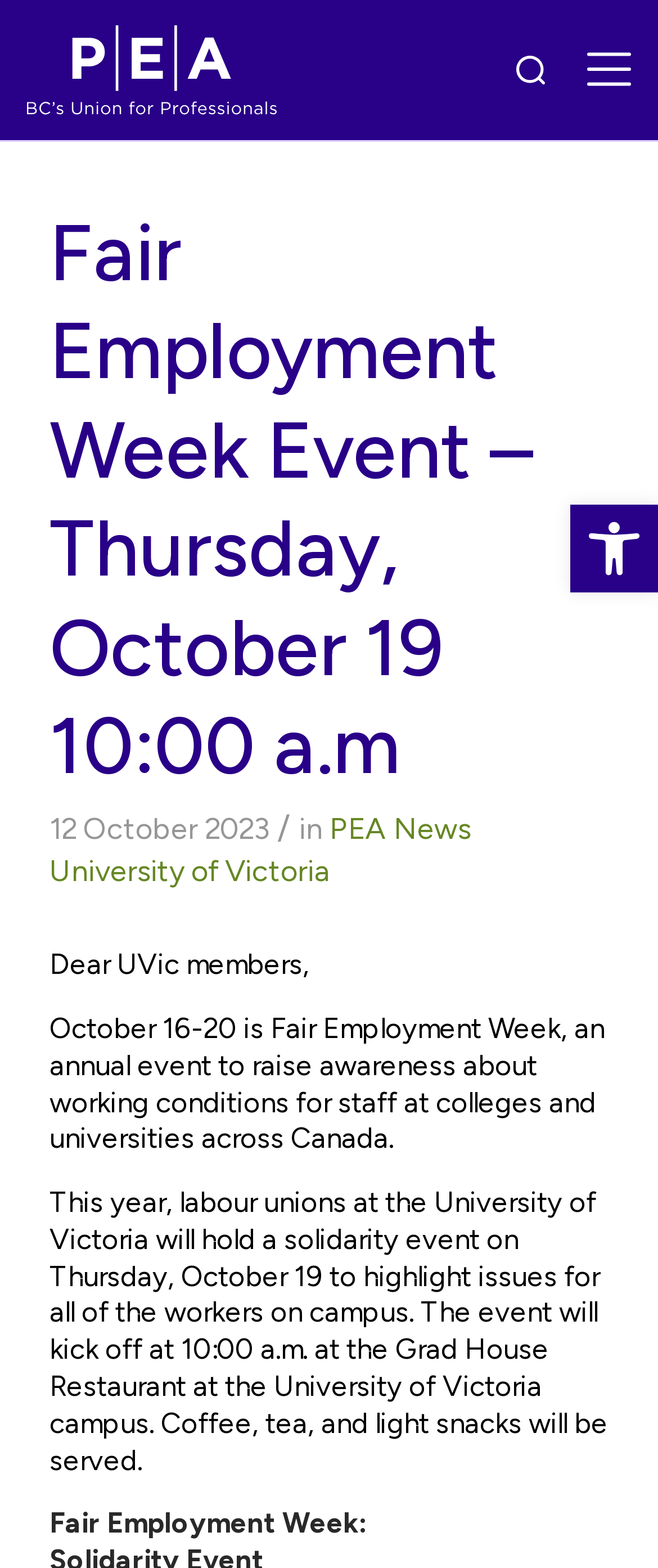Use a single word or phrase to answer the question:
What is the purpose of Fair Employment Week?

Raise awareness about working conditions